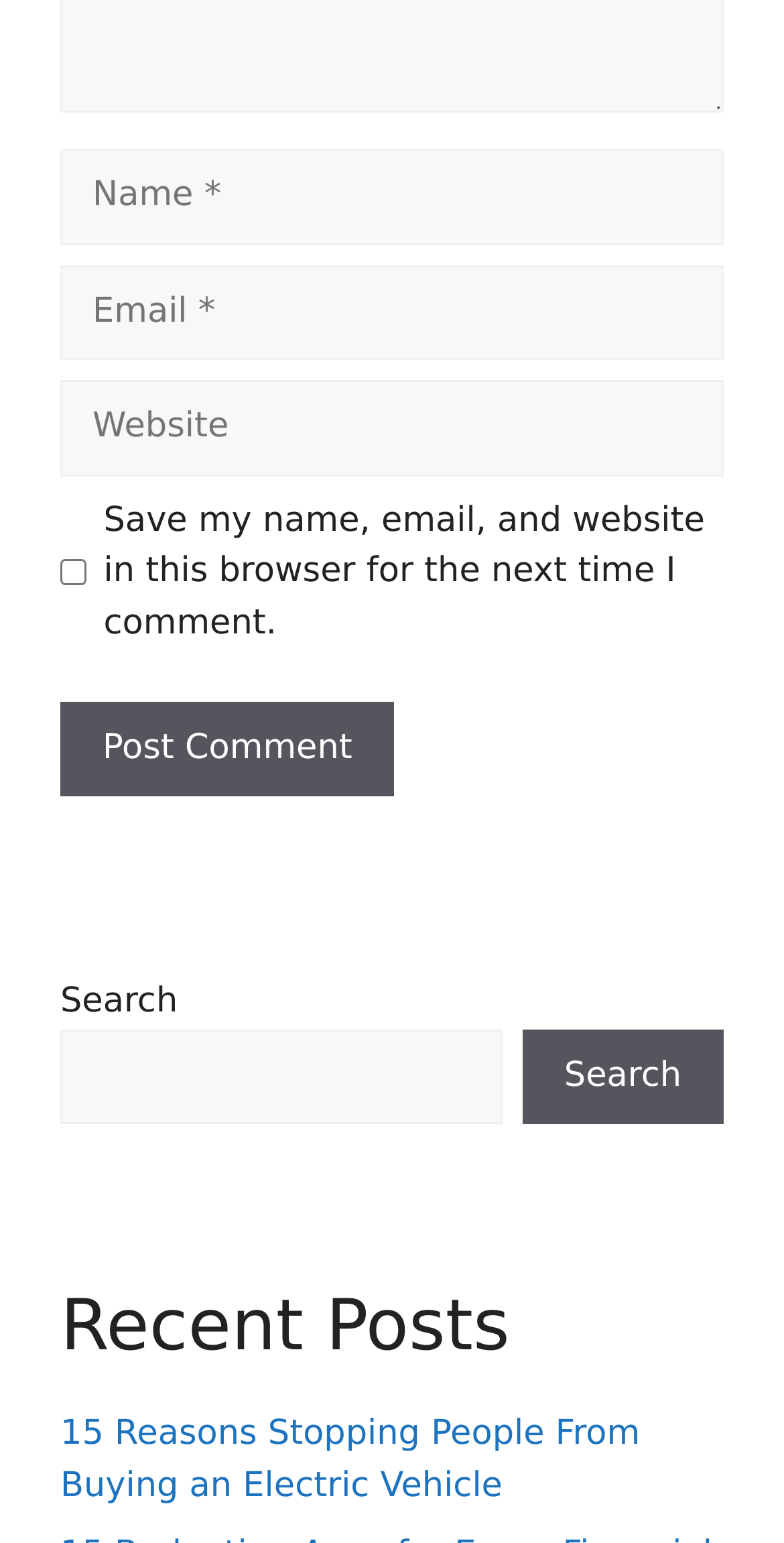Respond to the following question using a concise word or phrase: 
How many textboxes are required?

2